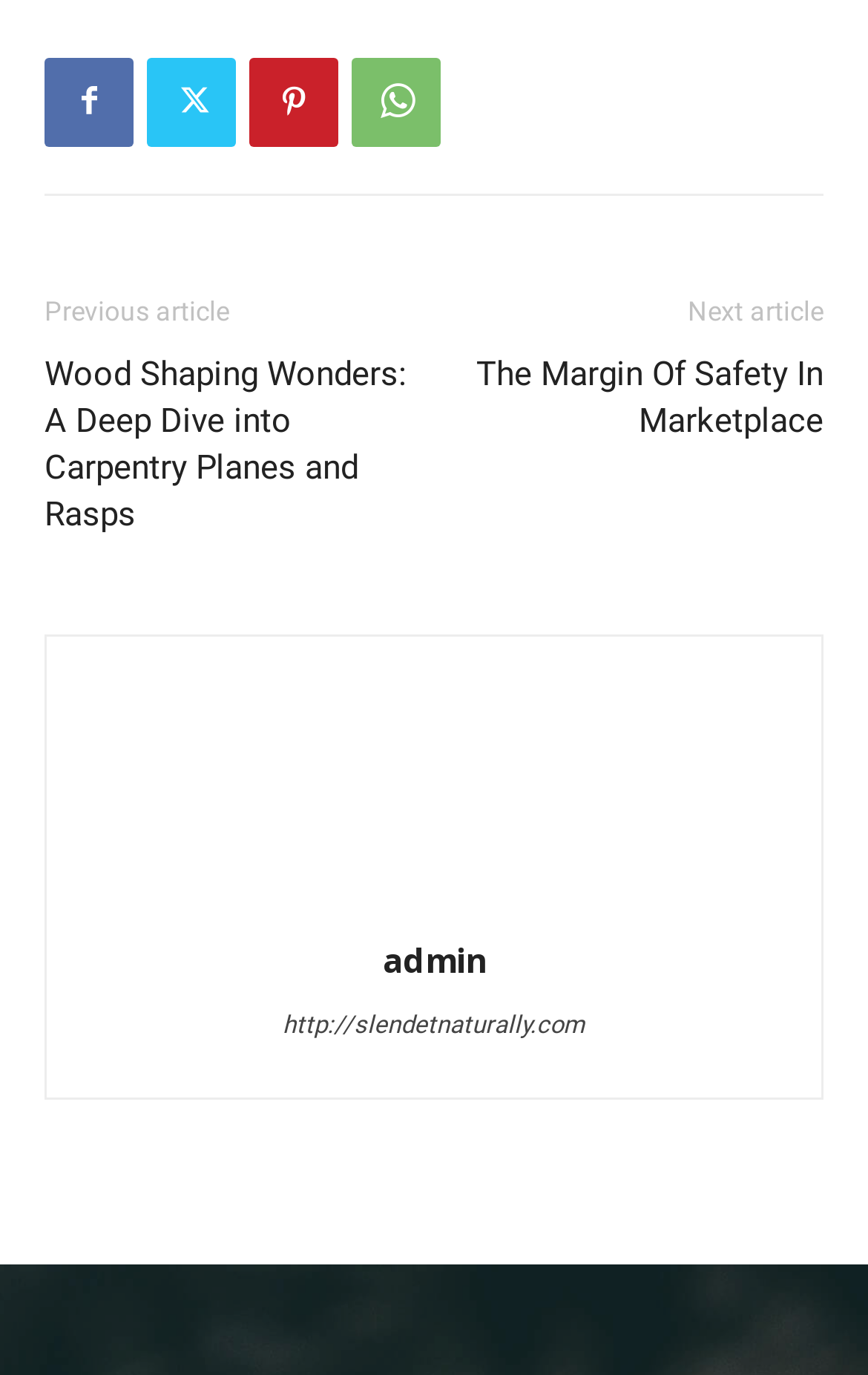Determine the bounding box coordinates of the clickable region to execute the instruction: "View previous article". The coordinates should be four float numbers between 0 and 1, denoted as [left, top, right, bottom].

[0.051, 0.215, 0.264, 0.237]